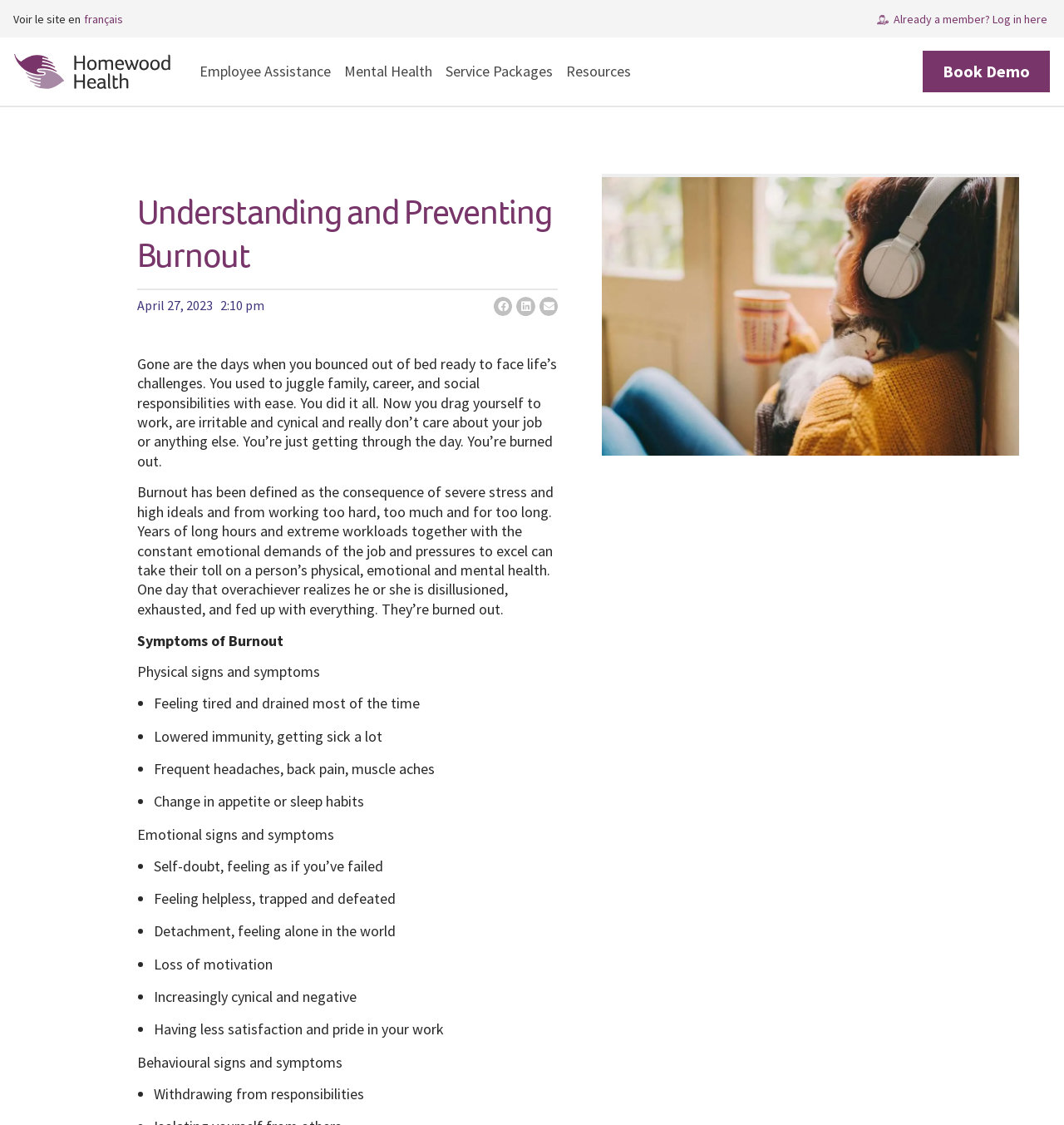Please find the bounding box coordinates for the clickable element needed to perform this instruction: "Click the 'Share on facebook' button".

[0.464, 0.264, 0.481, 0.28]